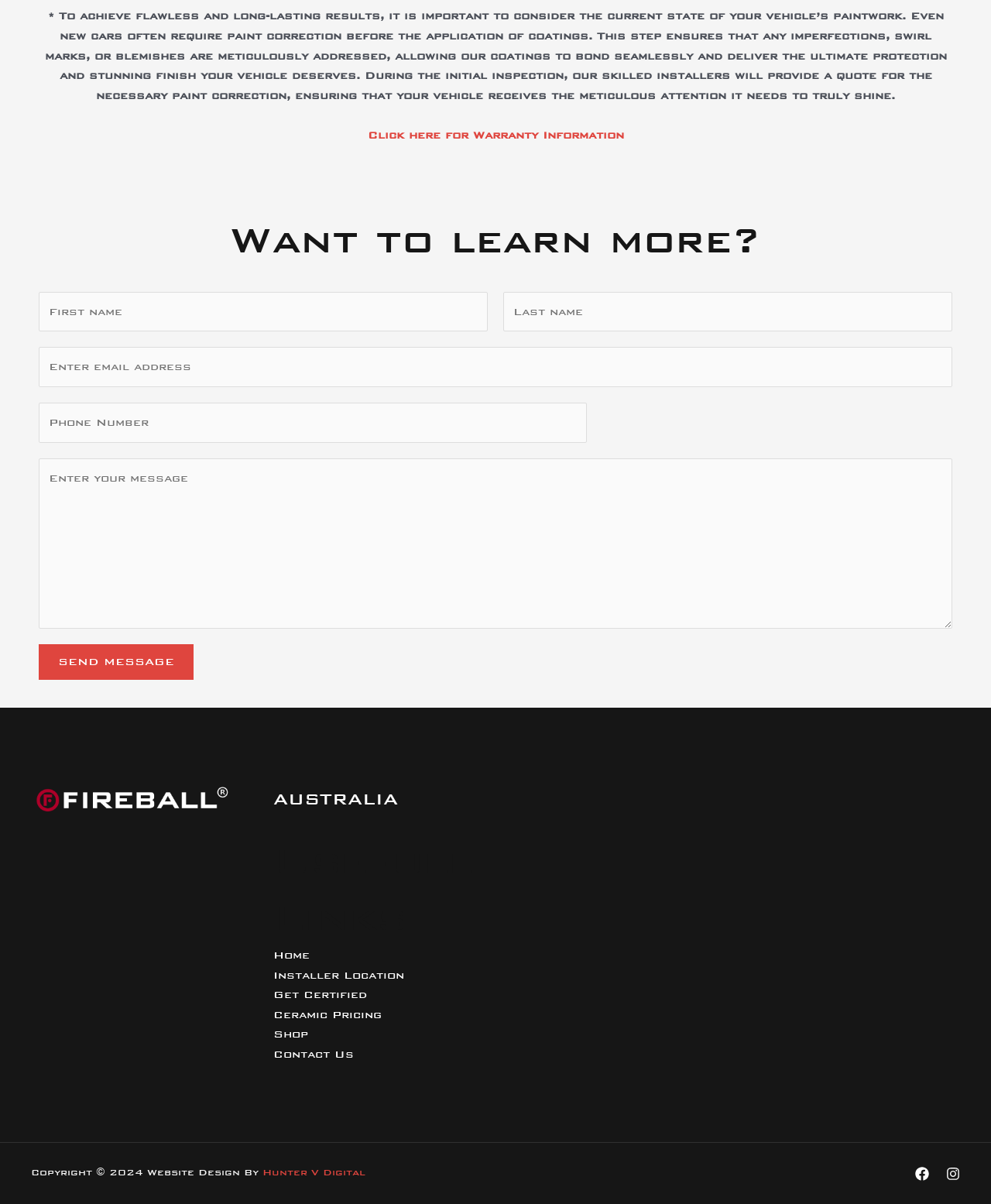Please find the bounding box coordinates for the clickable element needed to perform this instruction: "Click the 'Click here for Warranty Information' link".

[0.371, 0.107, 0.629, 0.118]